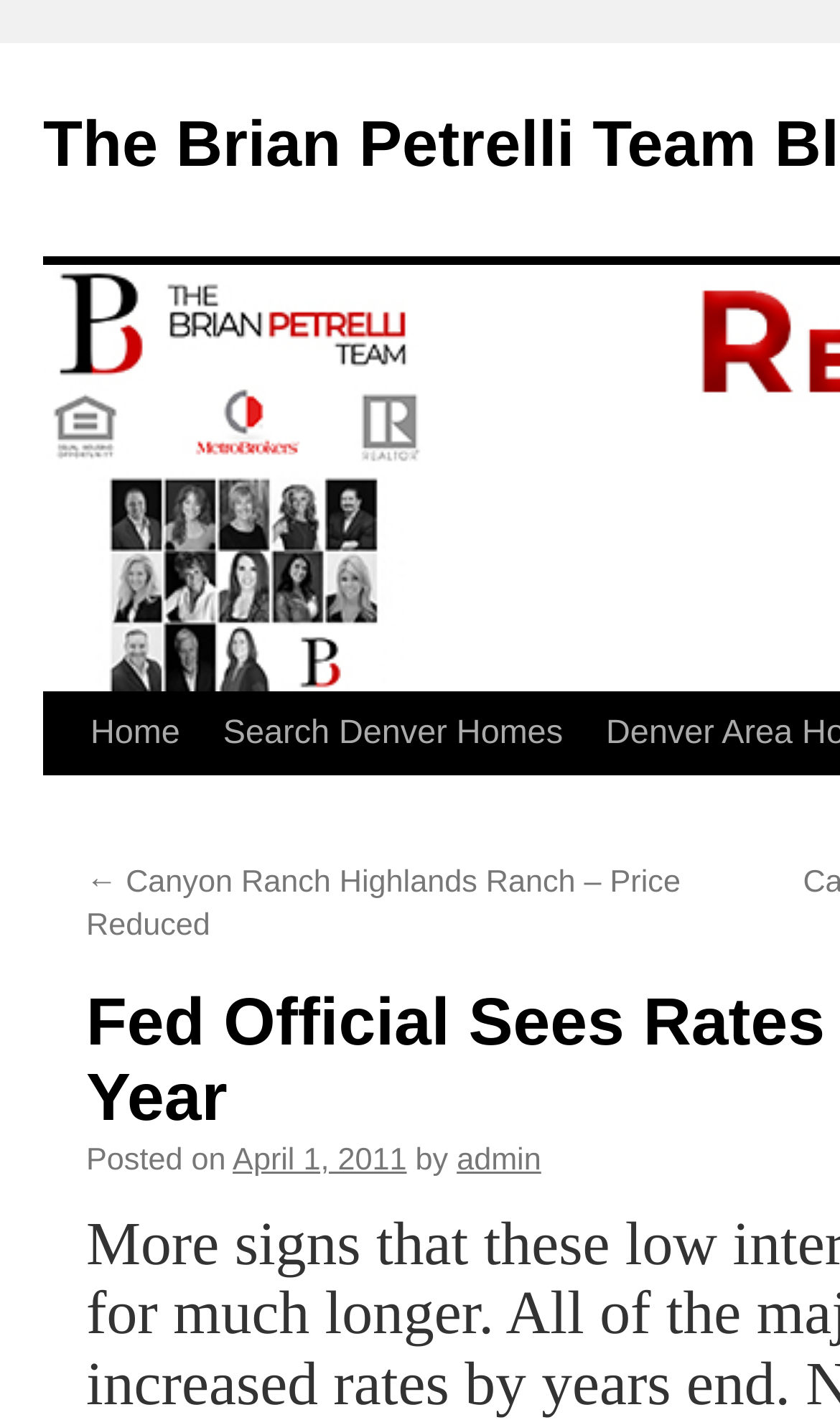Find the bounding box of the UI element described as: "admin". The bounding box coordinates should be given as four float values between 0 and 1, i.e., [left, top, right, bottom].

[0.544, 0.863, 0.644, 0.887]